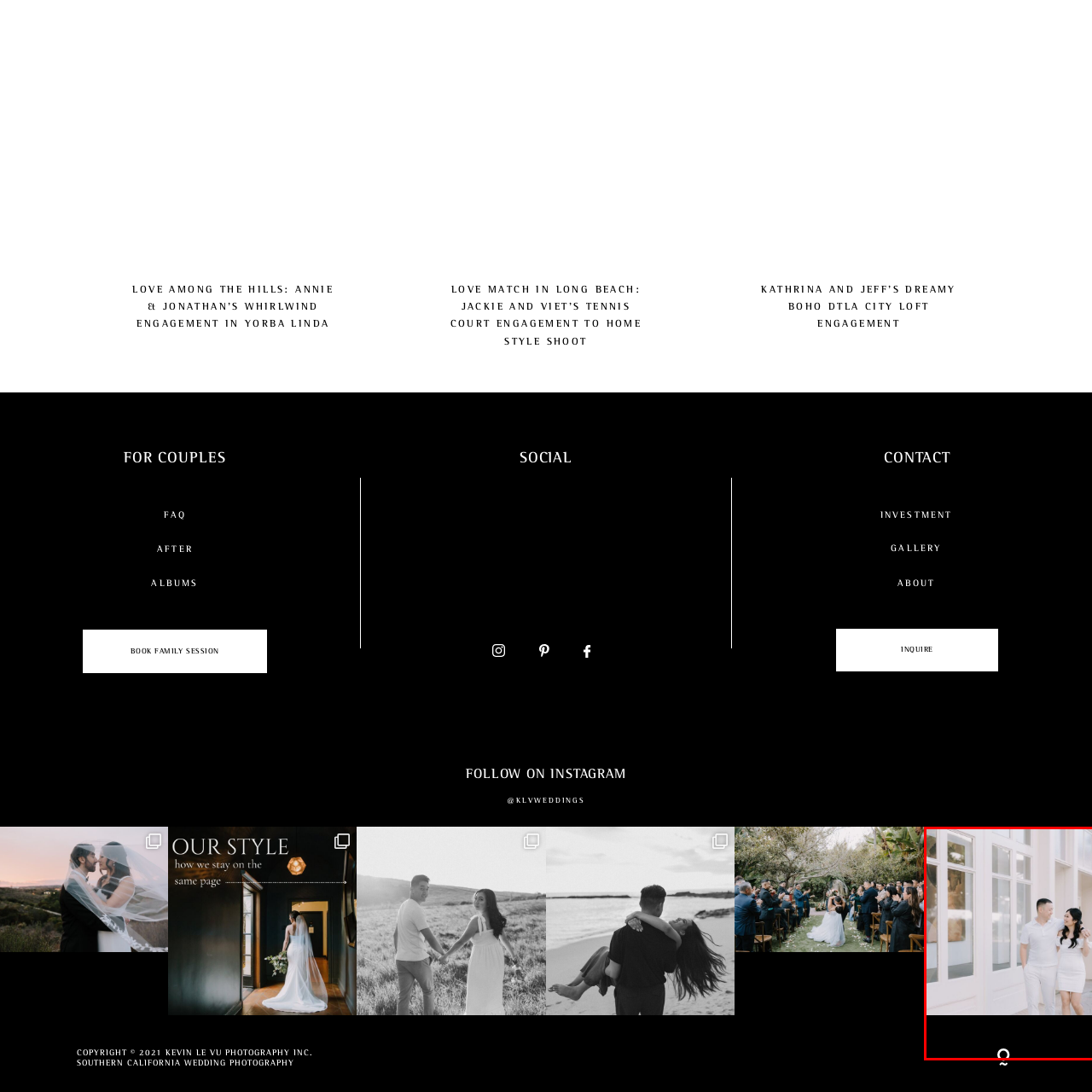Inspect the picture enclosed by the red border, What type of doors are in the backdrop? Provide your answer as a single word or phrase.

Glass-paneled doors